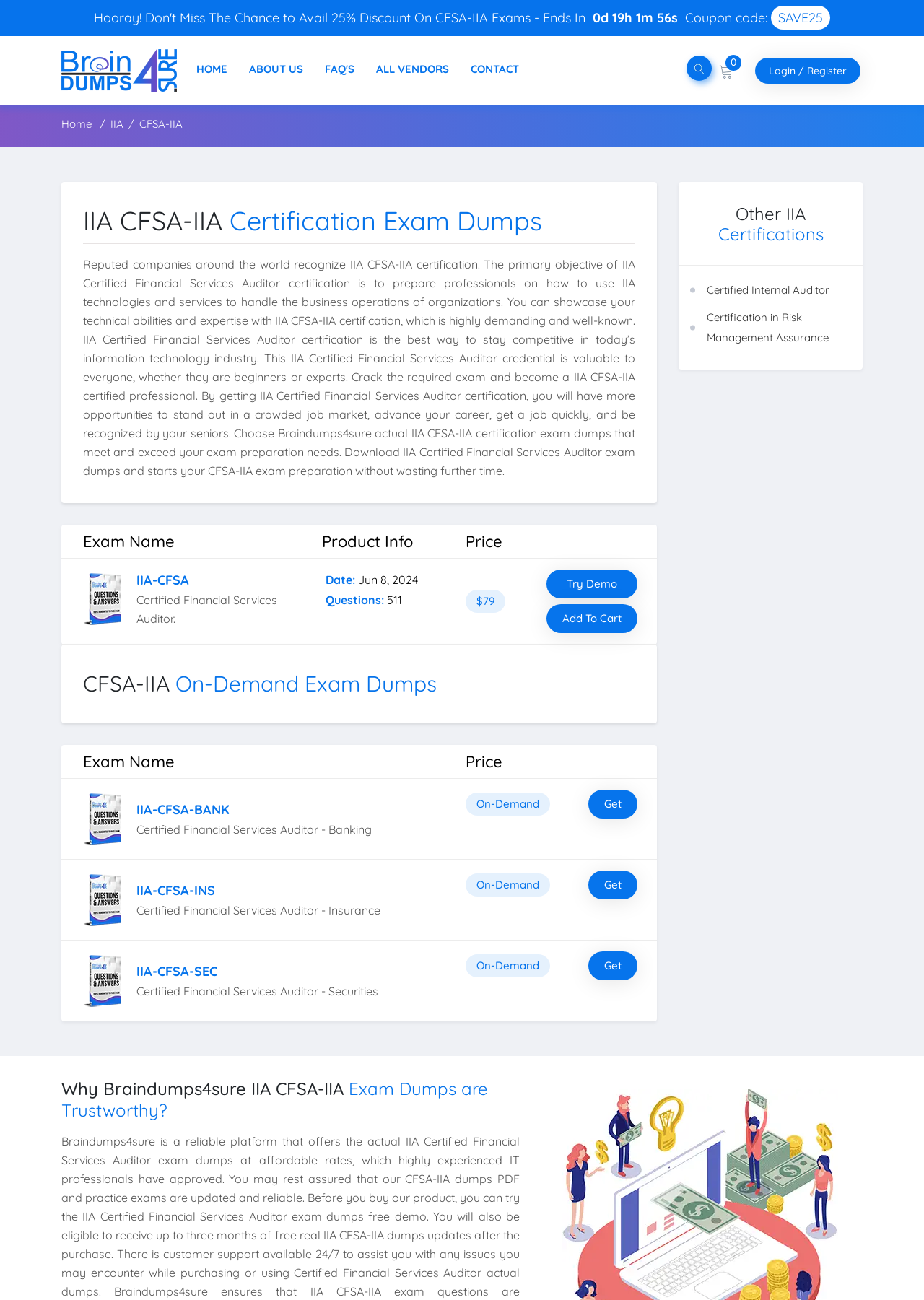Use a single word or phrase to answer the question:
What are the three types of Certified Financial Services Auditor certifications?

Banking, Insurance, Securities